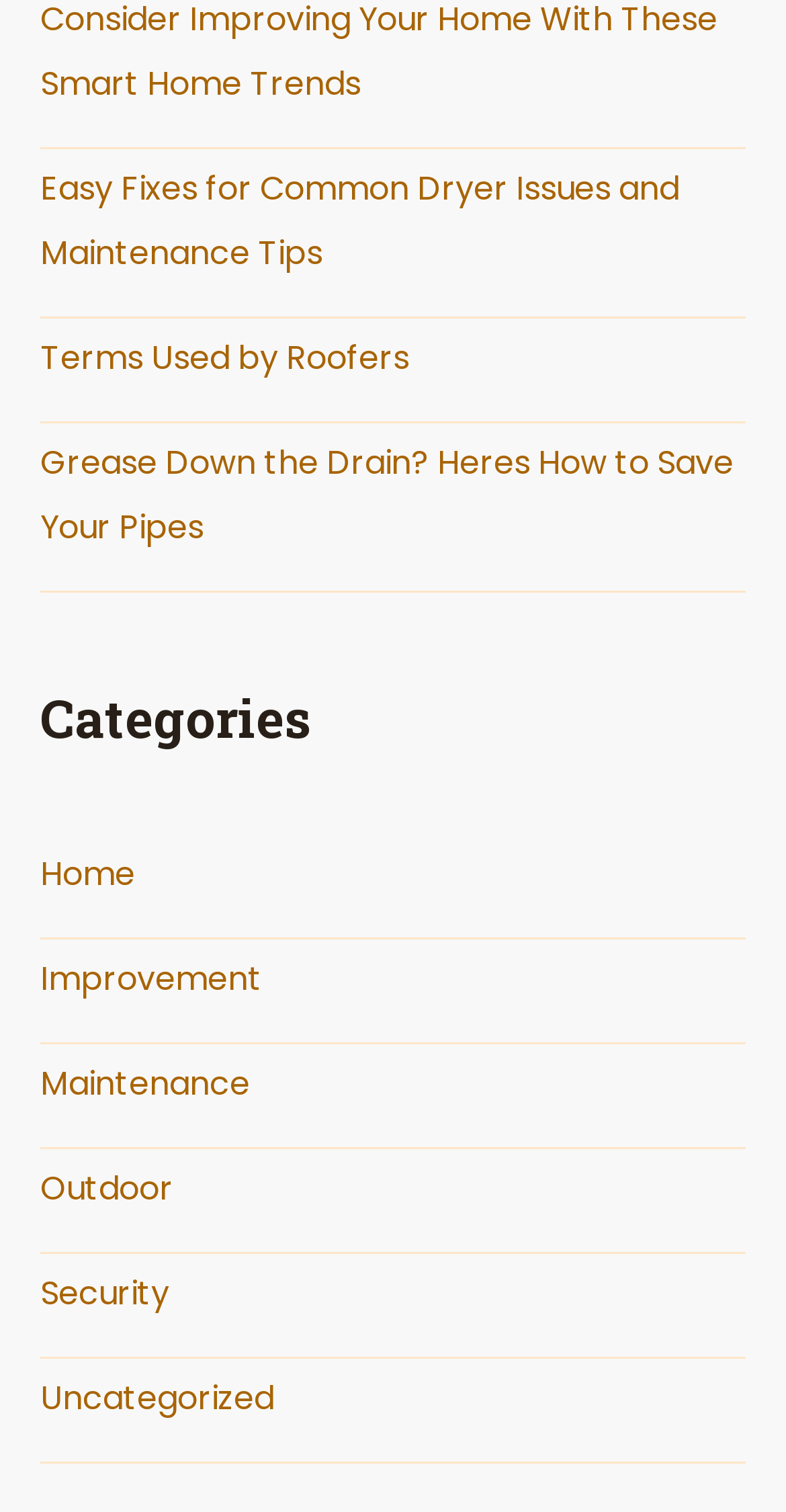What is the topic of the third link?
Based on the image, provide your answer in one word or phrase.

Grease Down the Drain